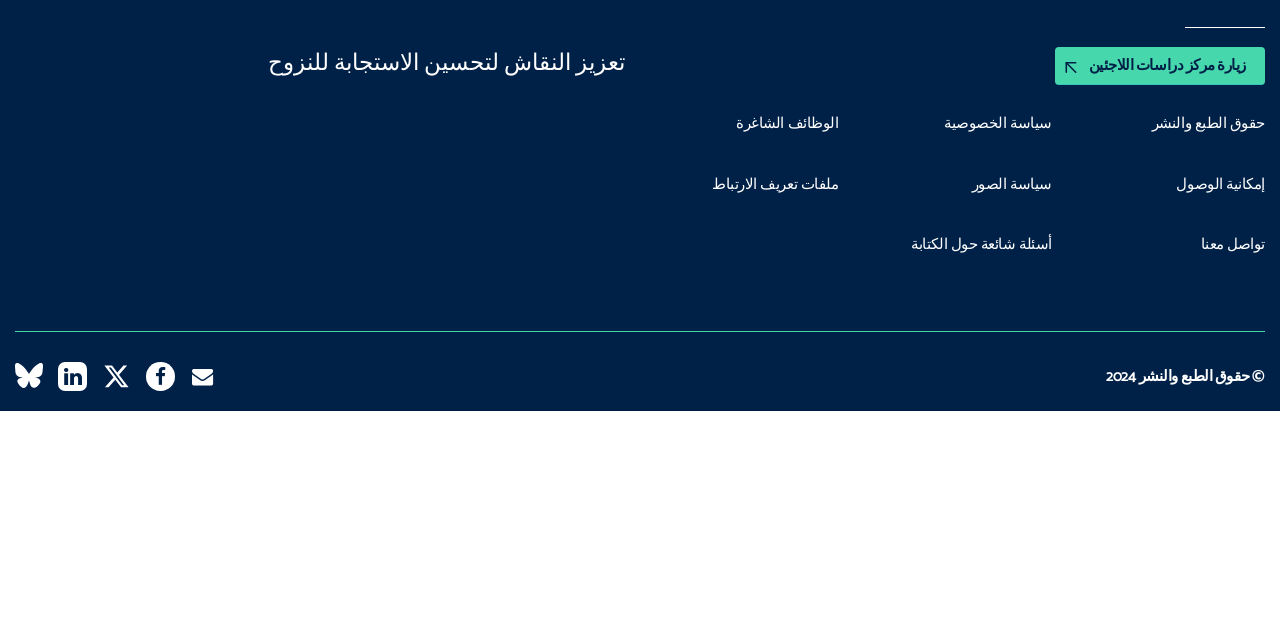Predict the bounding box of the UI element based on this description: "سياسة الخصوصية".

[0.738, 0.18, 0.822, 0.208]